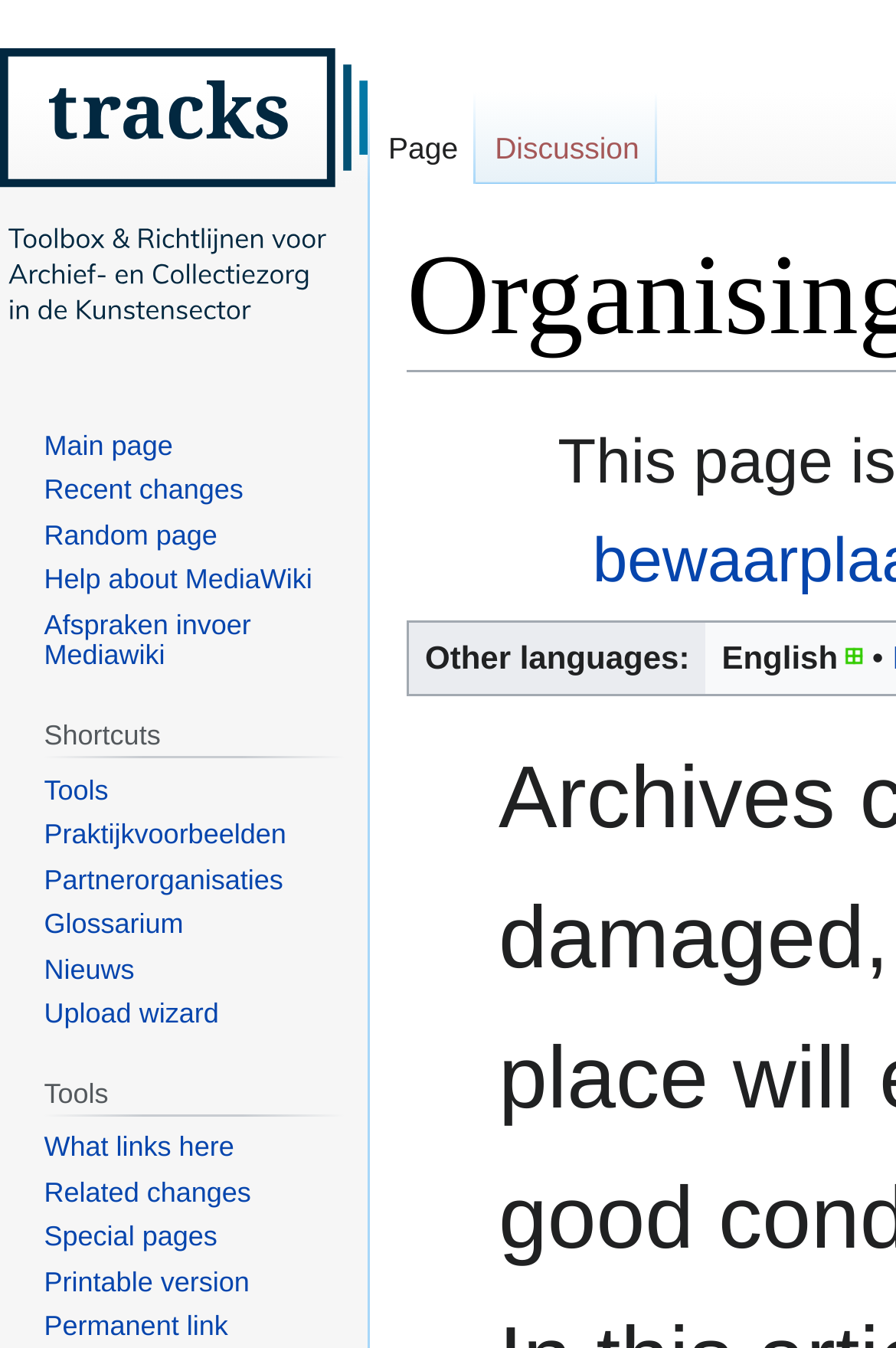Give a detailed account of the webpage's layout and content.

The webpage is about organizing storage areas, specifically related to tracks. At the top, there are two links, "Jump to navigation" and "Jump to search", positioned side by side. Below these links, there is a section with the label "Other languages:" followed by a list of languages, including English.

To the left of the page, there is a navigation menu with three sections: "Namespaces", "Navigation", and "Shortcuts". The "Namespaces" section has two links, "Page" and "Discussion". The "Navigation" section has five links, including "Main page", "Recent changes", and "Random page". The "Shortcuts" section has a heading "Shortcuts" followed by eight links, including "Tools", "Praktijkvoorbeelden", and "Nieuws".

On the top-left corner of the page, there is a link "Visit the main page". The main content of the page is not explicitly described in the accessibility tree, but it is likely related to organizing storage areas and tracks, as indicated by the meta description.